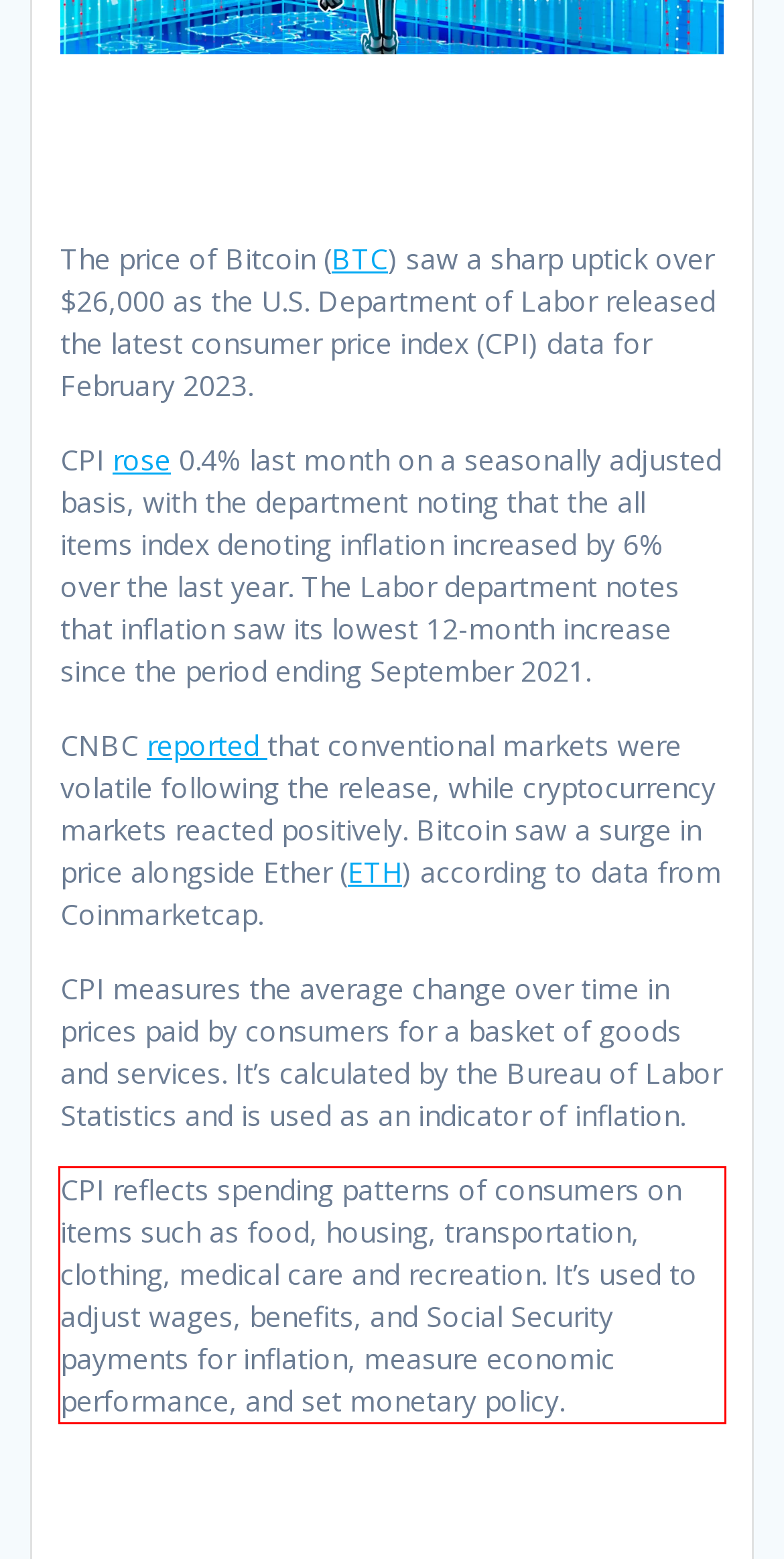You are given a screenshot with a red rectangle. Identify and extract the text within this red bounding box using OCR.

CPI reflects spending patterns of consumers on items such as food, housing, transportation, clothing, medical care and recreation. It’s used to adjust wages, benefits, and Social Security payments for inflation, measure economic performance, and set monetary policy.